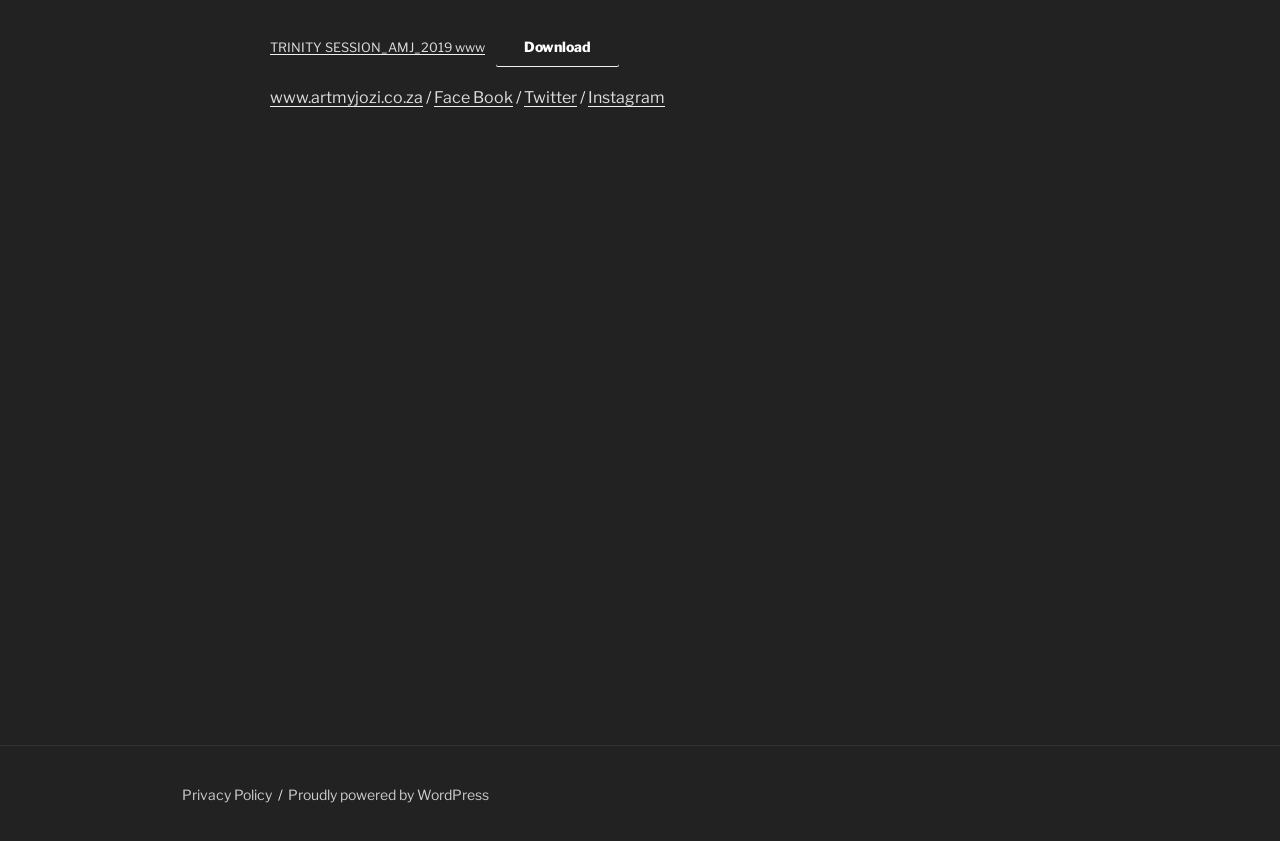Indicate the bounding box coordinates of the element that must be clicked to execute the instruction: "Visit TRINITY SESSION_AMJ_2019 website". The coordinates should be given as four float numbers between 0 and 1, i.e., [left, top, right, bottom].

[0.211, 0.047, 0.379, 0.065]